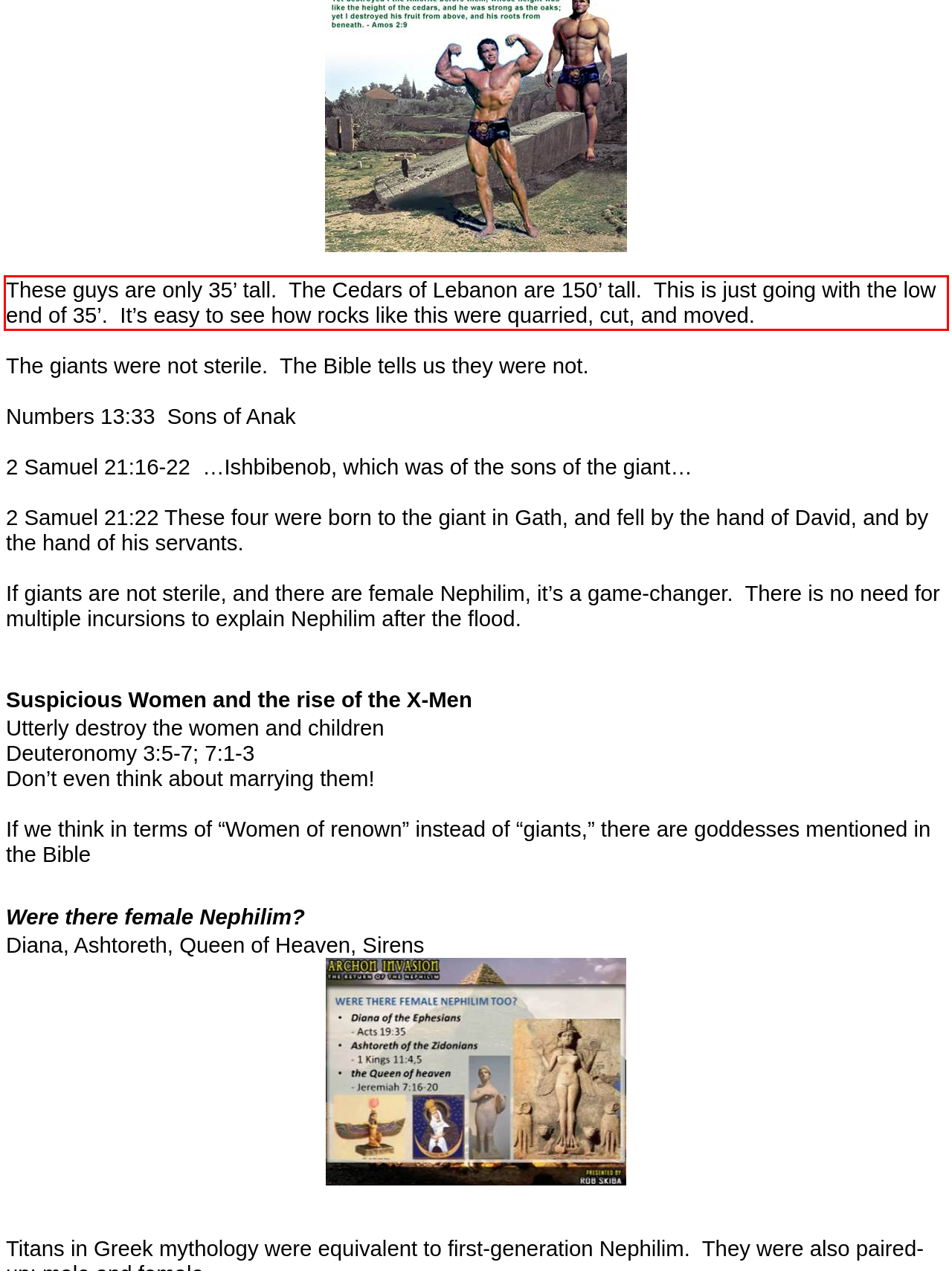Given a screenshot of a webpage with a red bounding box, extract the text content from the UI element inside the red bounding box.

These guys are only 35’ tall. The Cedars of Lebanon are 150’ tall. This is just going with the low end of 35’. It’s easy to see how rocks like this were quarried, cut, and moved.